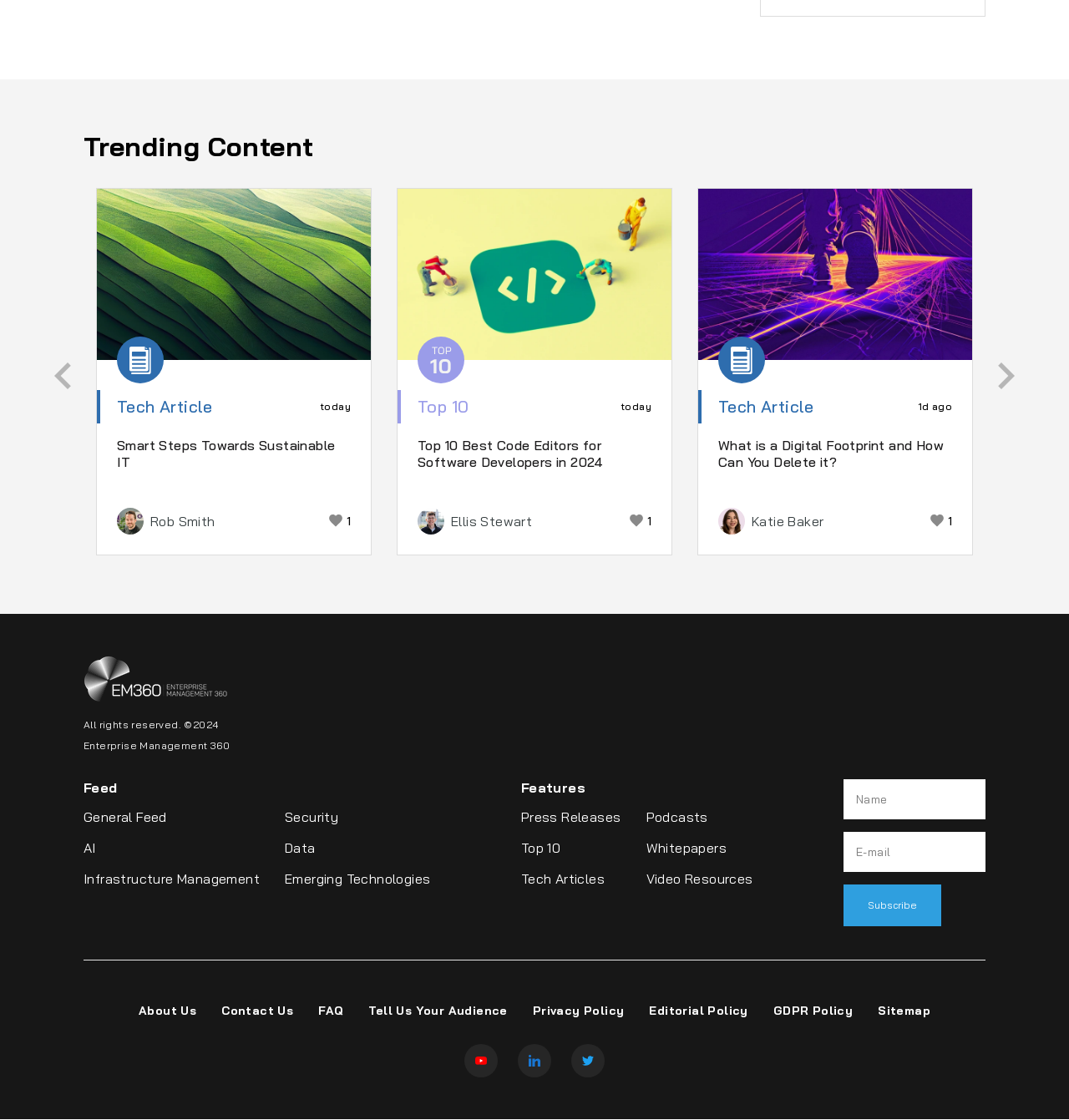Give a concise answer of one word or phrase to the question: 
Who wrote the article 'Top 10 Best Code Editors for Software Developers in 2024'?

Ellis Stewart